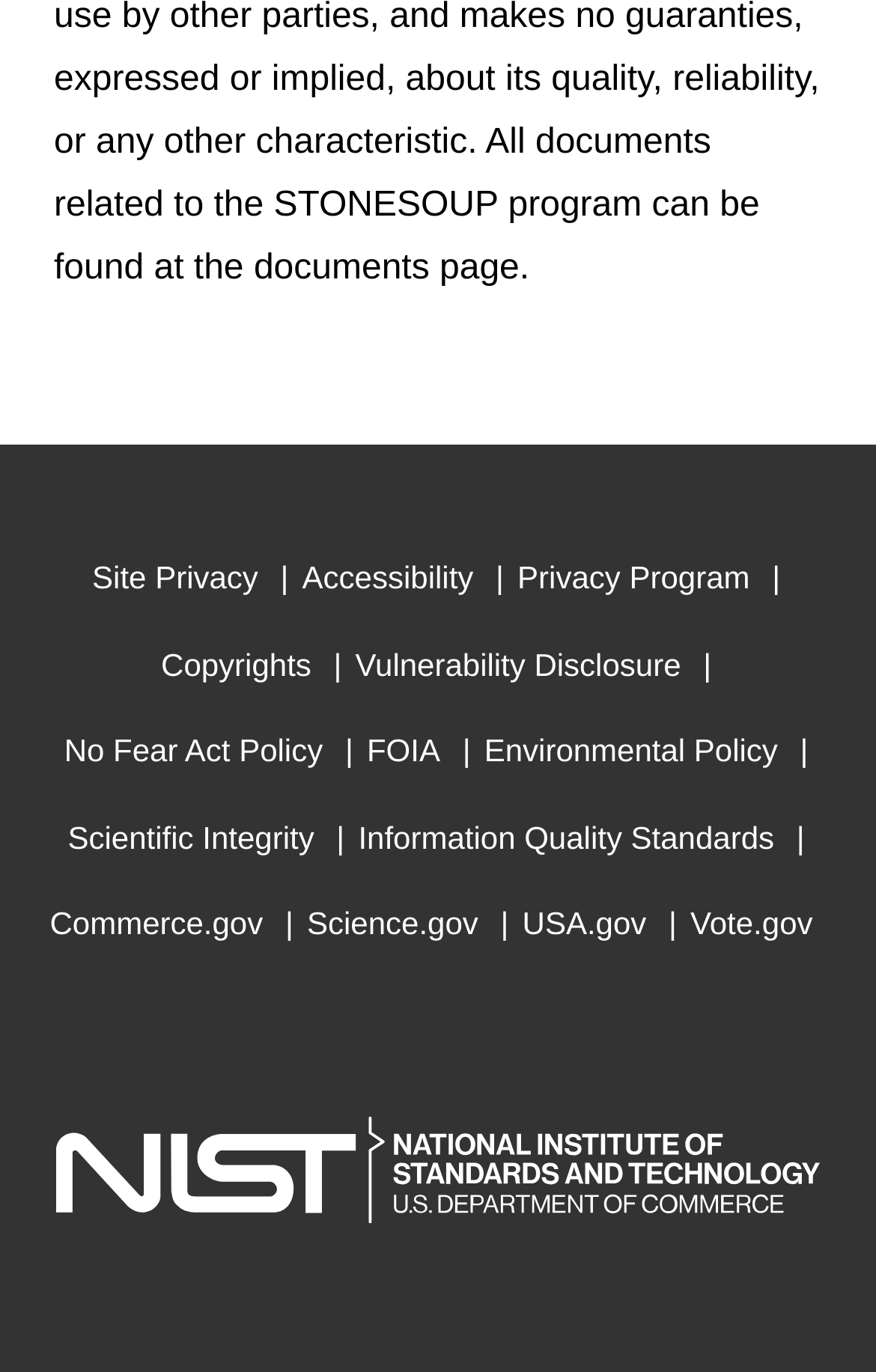Specify the bounding box coordinates of the area to click in order to execute this command: 'Check Vulnerability Disclosure'. The coordinates should consist of four float numbers ranging from 0 to 1, and should be formatted as [left, top, right, bottom].

[0.406, 0.453, 0.777, 0.516]